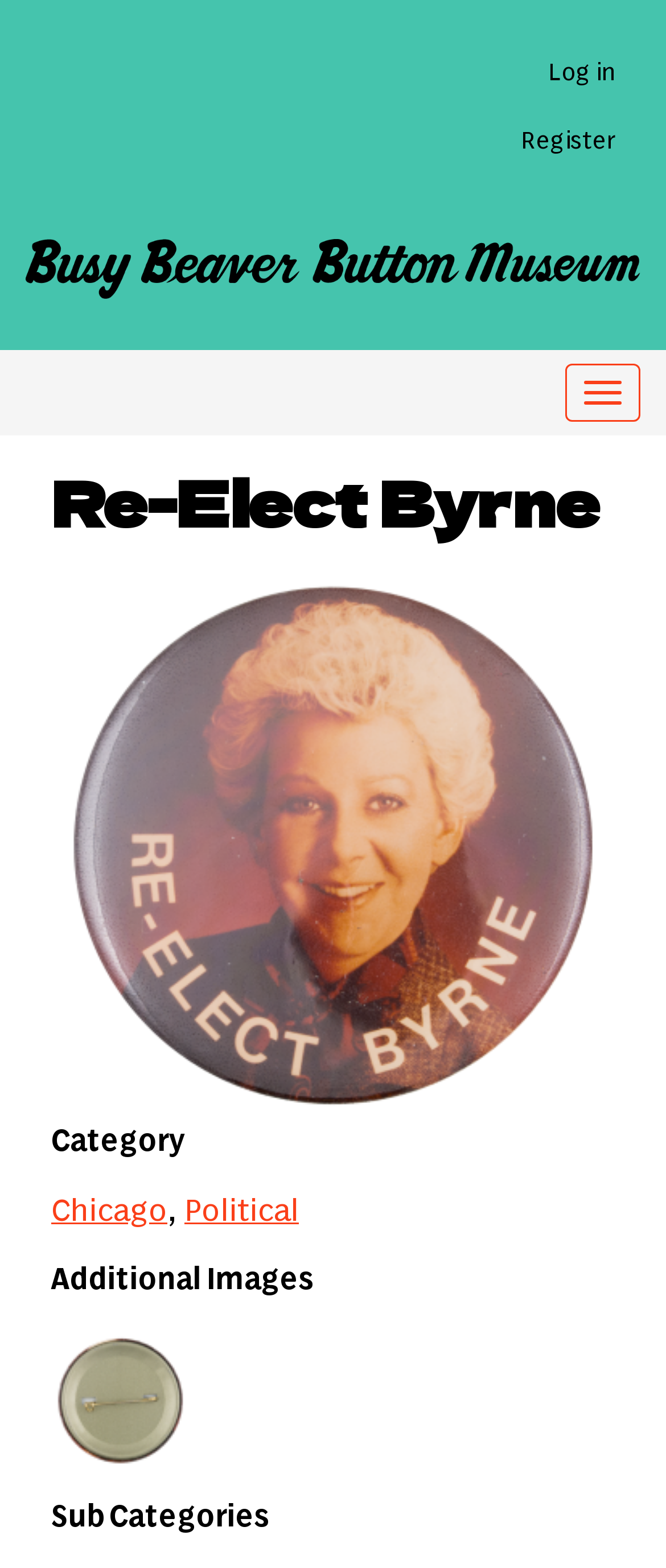Determine the coordinates of the bounding box for the clickable area needed to execute this instruction: "Toggle the navigation menu".

[0.849, 0.232, 0.962, 0.269]